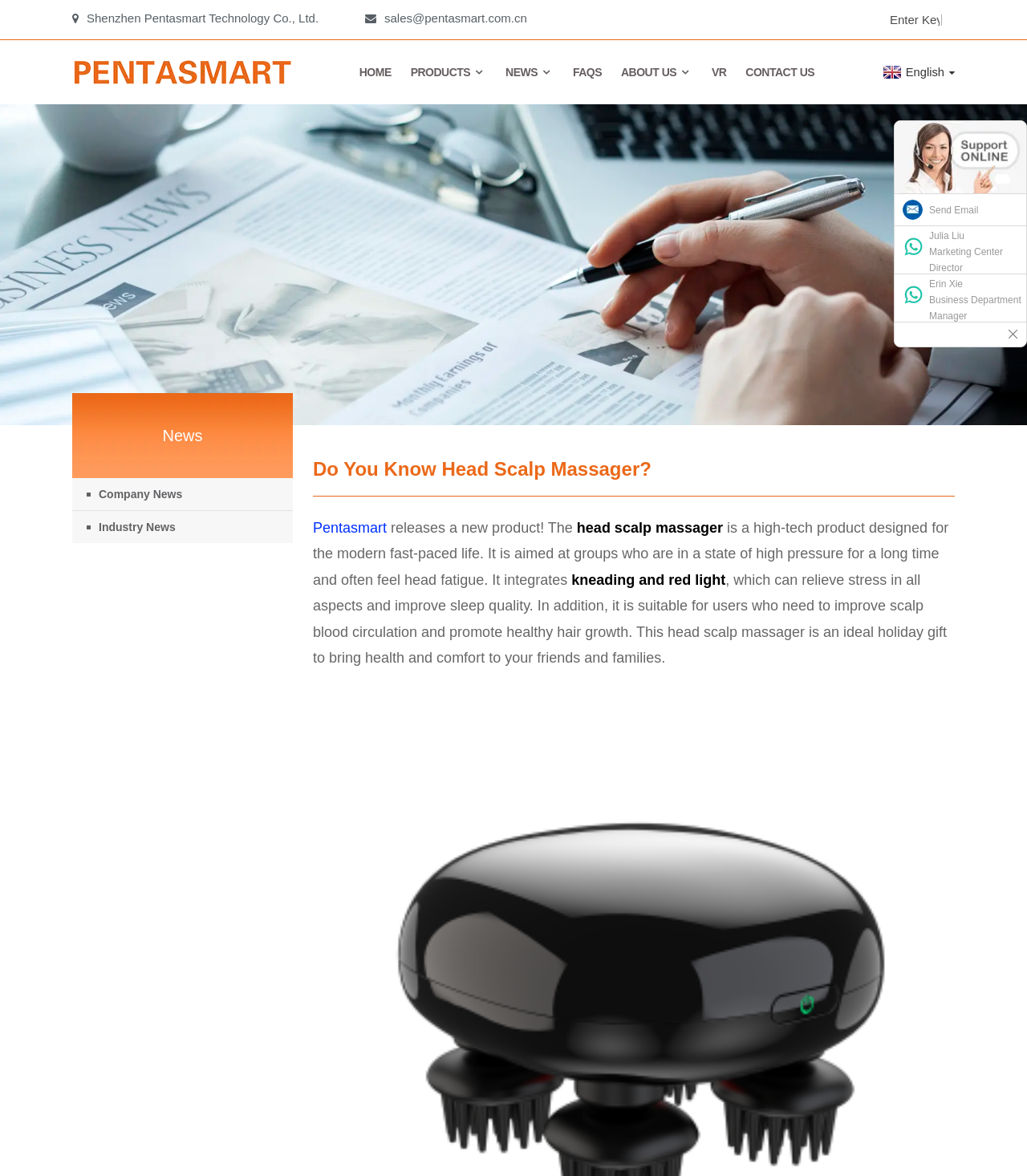Indicate the bounding box coordinates of the element that must be clicked to execute the instruction: "Click the company logo". The coordinates should be given as four float numbers between 0 and 1, i.e., [left, top, right, bottom].

[0.07, 0.051, 0.287, 0.072]